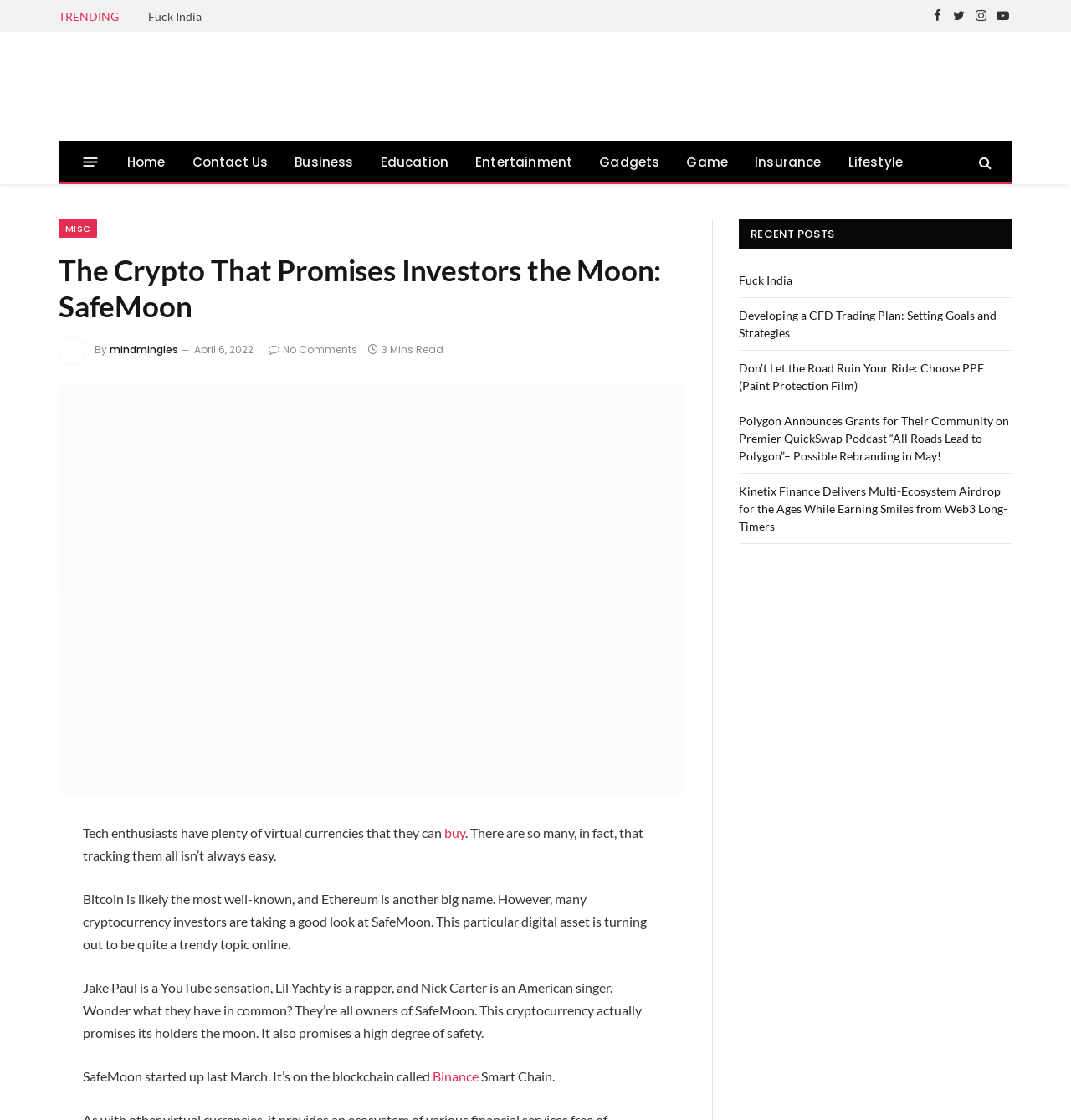Based on the image, provide a detailed response to the question:
What is the category of the article?

Based on the webpage structure, I can see that the article is categorized under 'Techno' as it is listed under the 'Latest Techno' section.